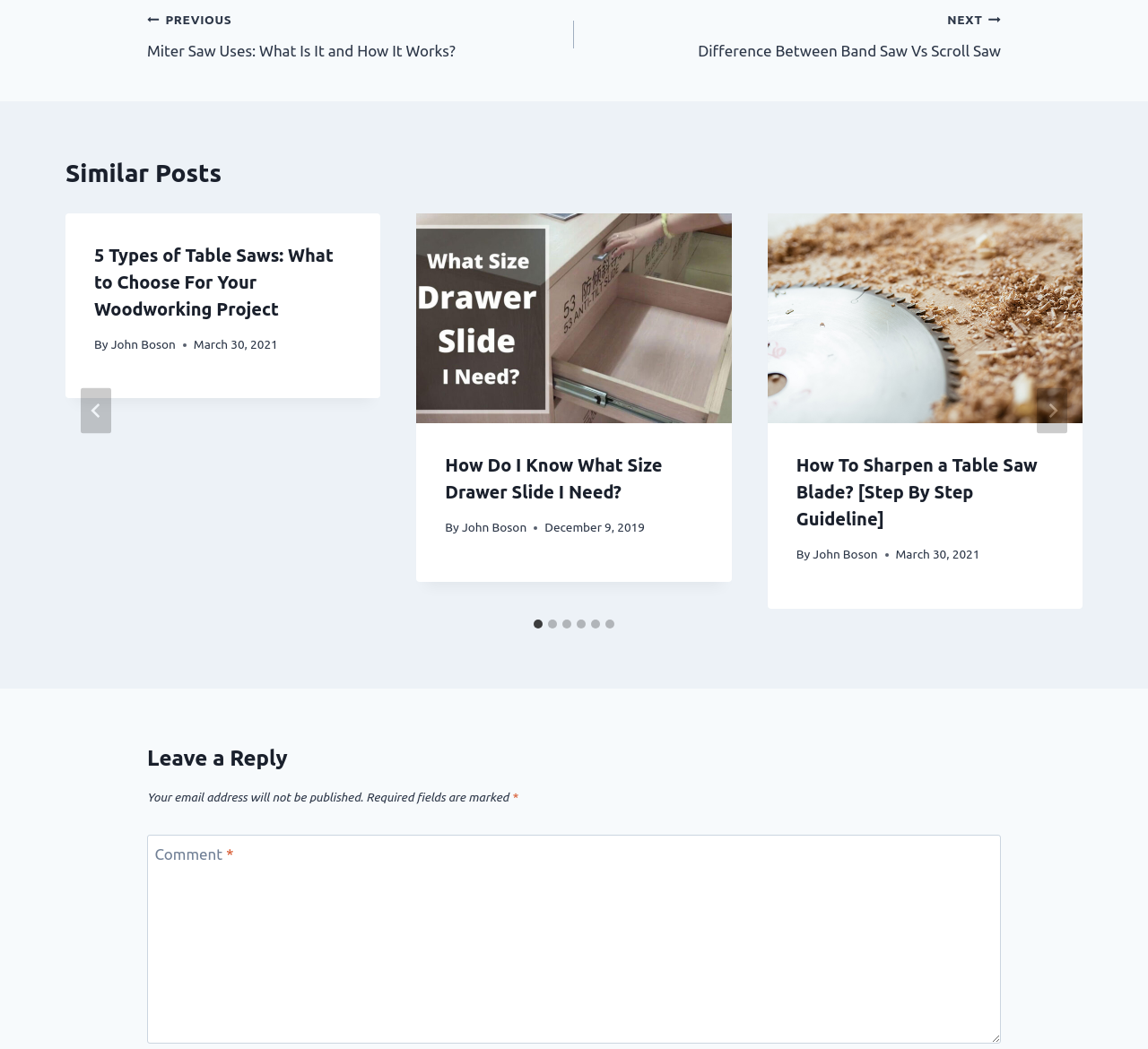Provide the bounding box coordinates of the UI element that matches the description: "aria-label="Go to last slide"".

[0.07, 0.37, 0.097, 0.414]